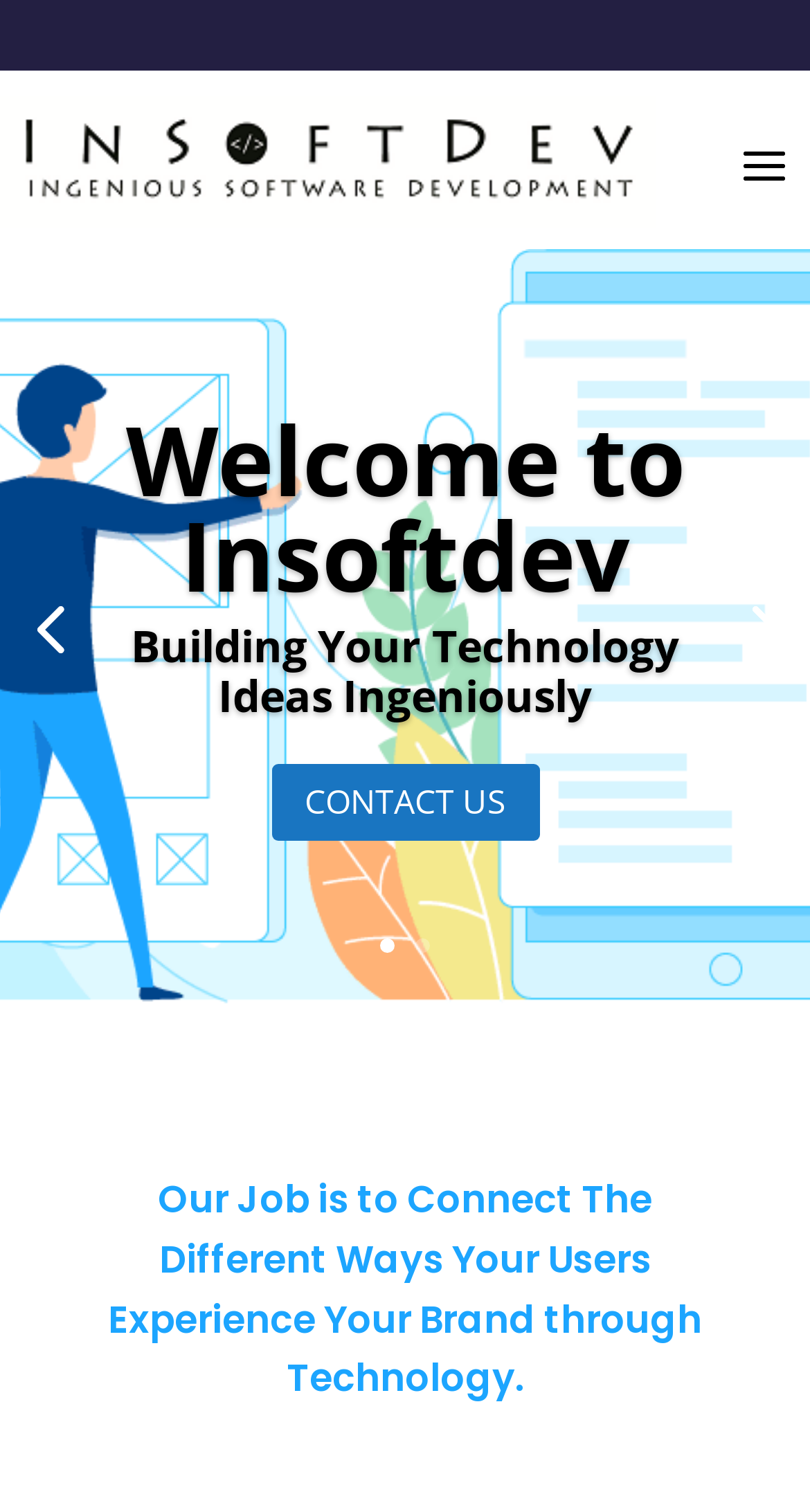What is the purpose of the company?
Answer the question with as much detail as you can, using the image as a reference.

The purpose of the company is mentioned in the heading 'Our Job is to Connect The Different Ways Your Users Experience Your Brand through Technology.' which is located at the bottom of the webpage.